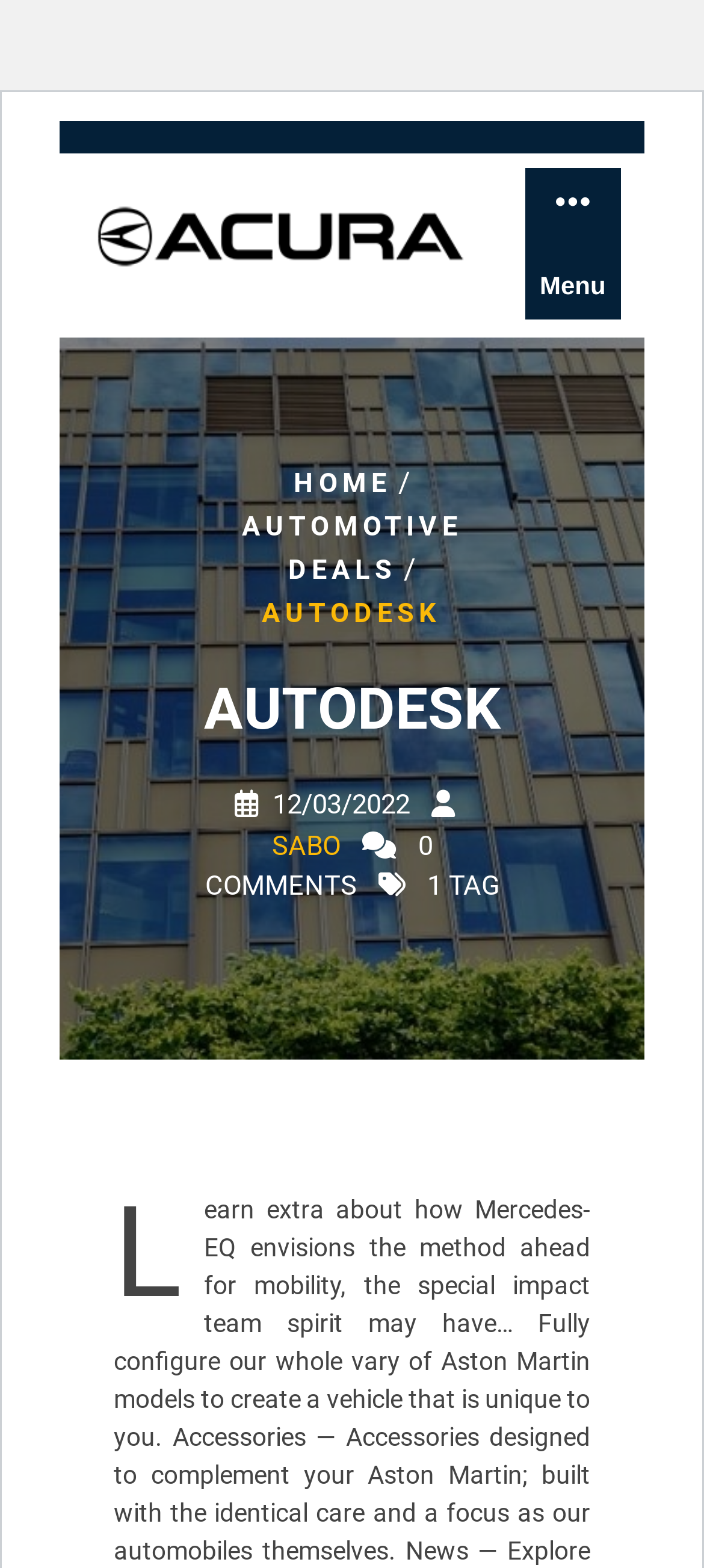Answer the following query with a single word or phrase:
How many tags are associated with the current article?

1